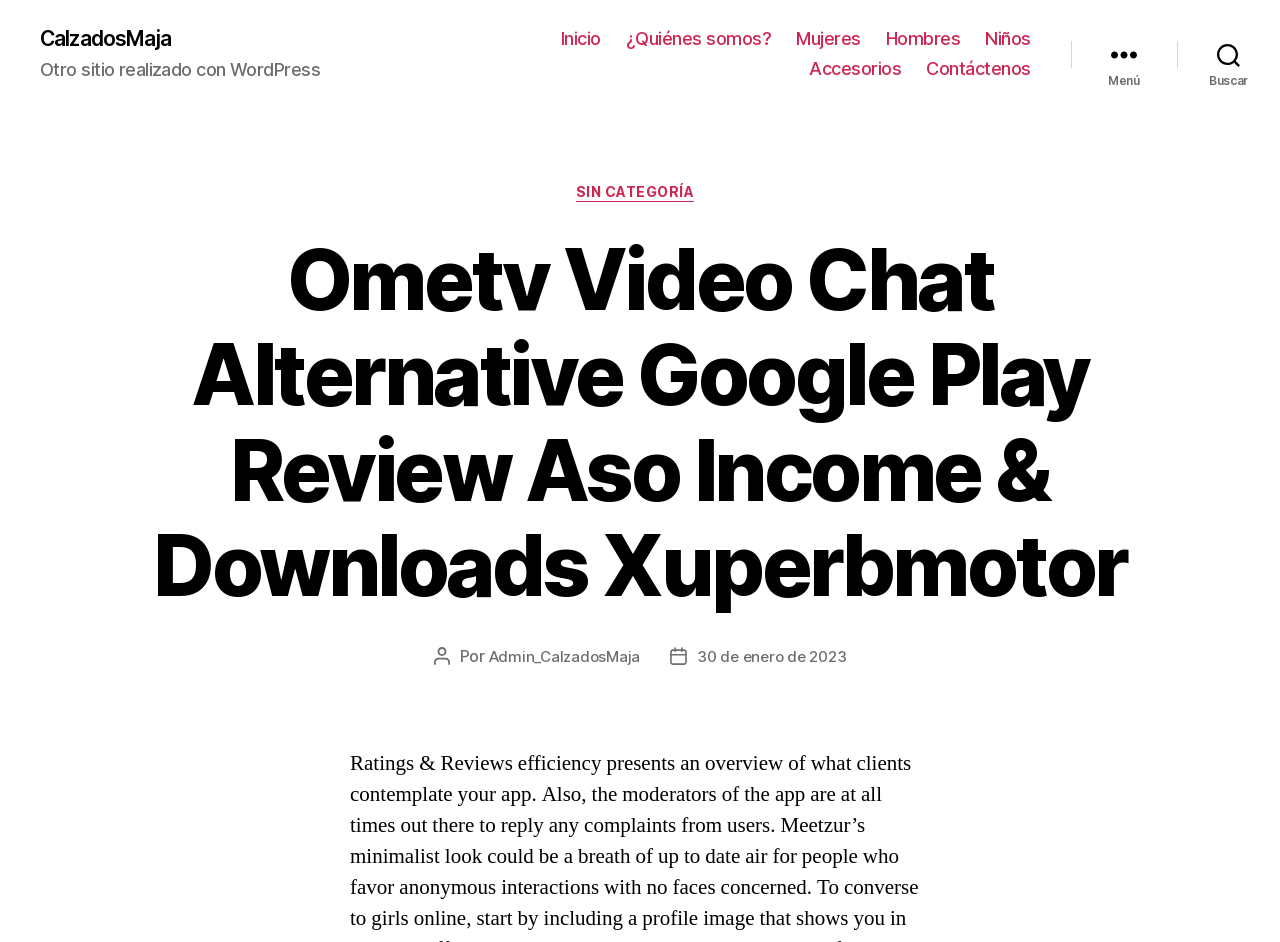Using the provided description: "30 de enero de 2023", find the bounding box coordinates of the corresponding UI element. The output should be four float numbers between 0 and 1, in the format [left, top, right, bottom].

[0.543, 0.696, 0.667, 0.717]